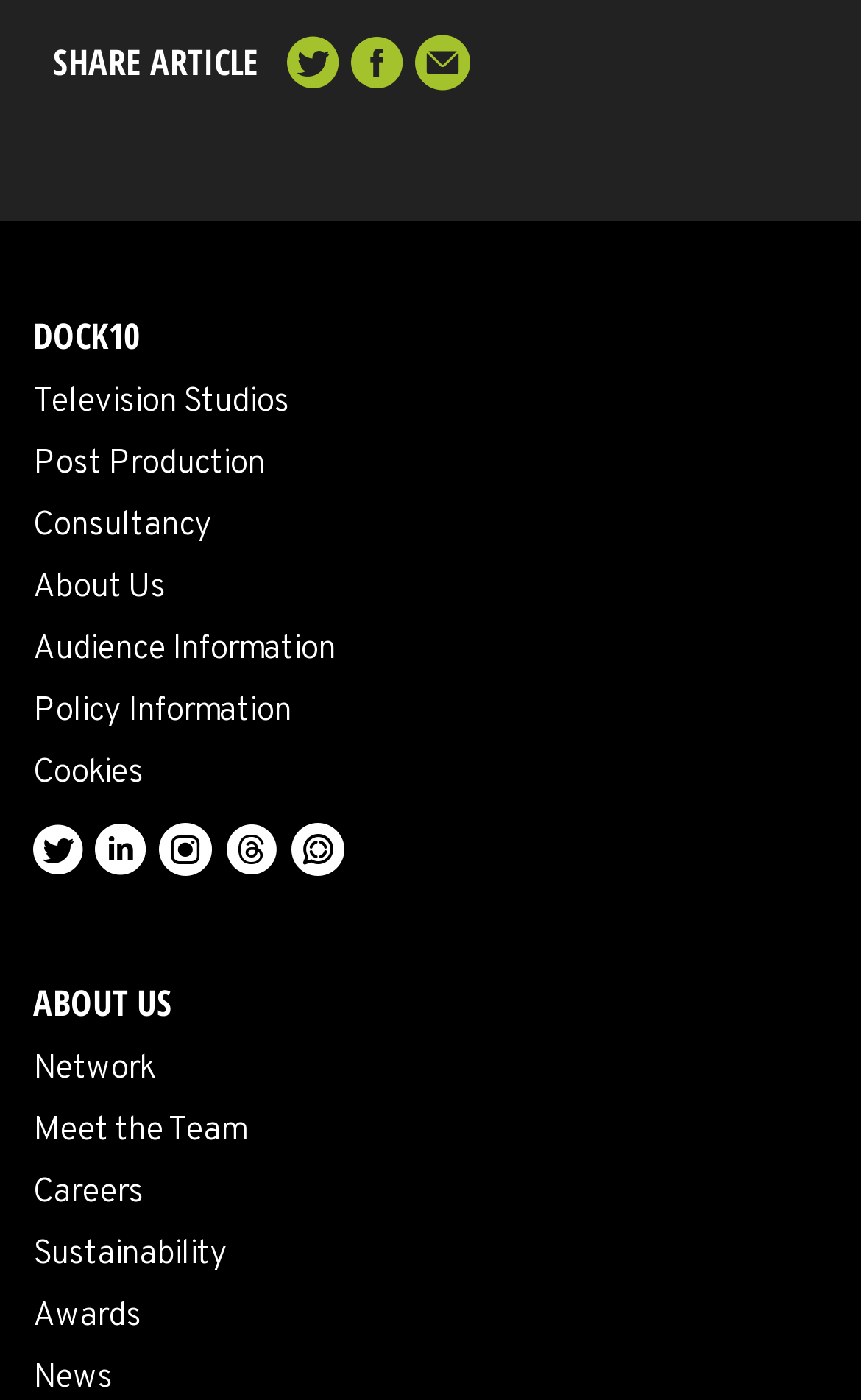Please give a succinct answer using a single word or phrase:
What is the first link in the main navigation menu?

DOCK10